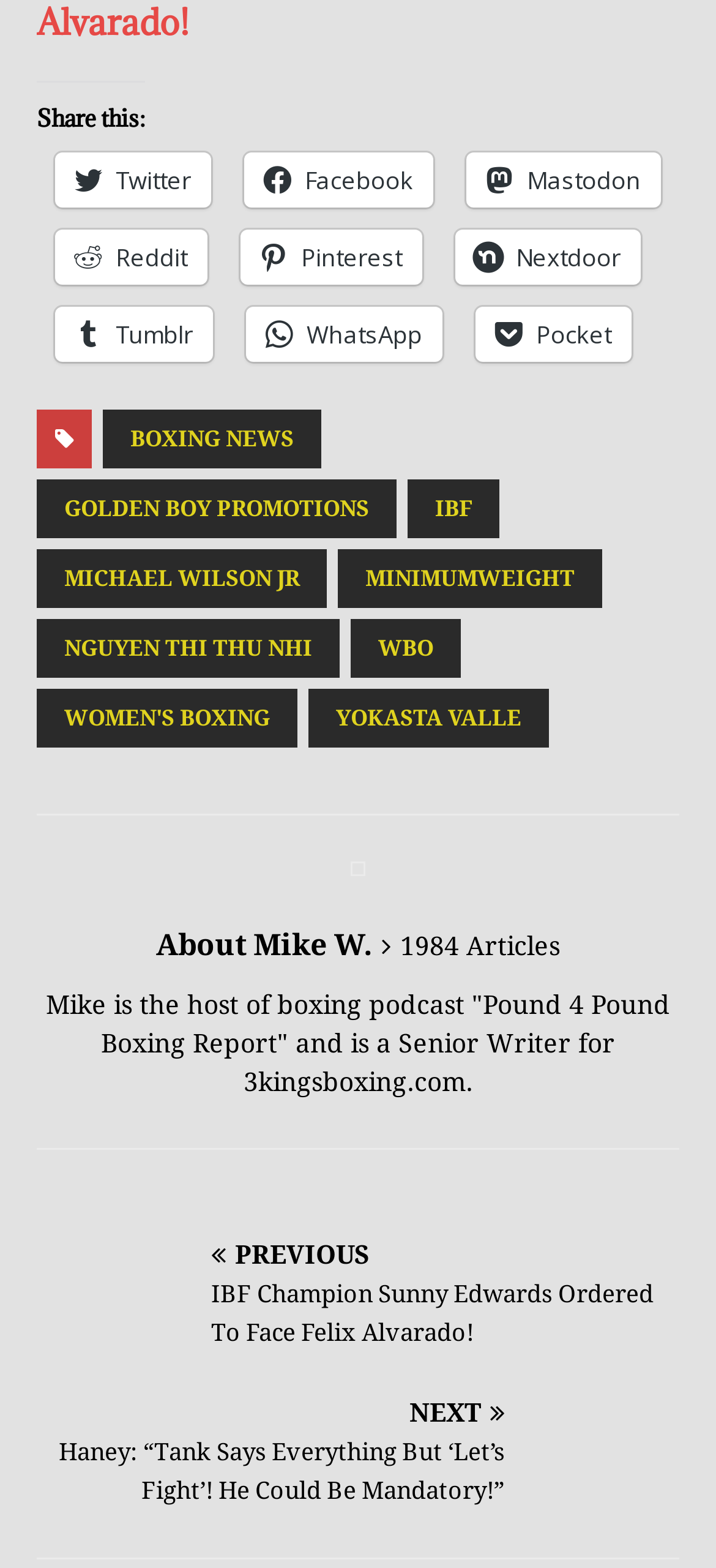Determine the bounding box coordinates for the clickable element required to fulfill the instruction: "Check the terms and conditions agreement". Provide the coordinates as four float numbers between 0 and 1, i.e., [left, top, right, bottom].

None